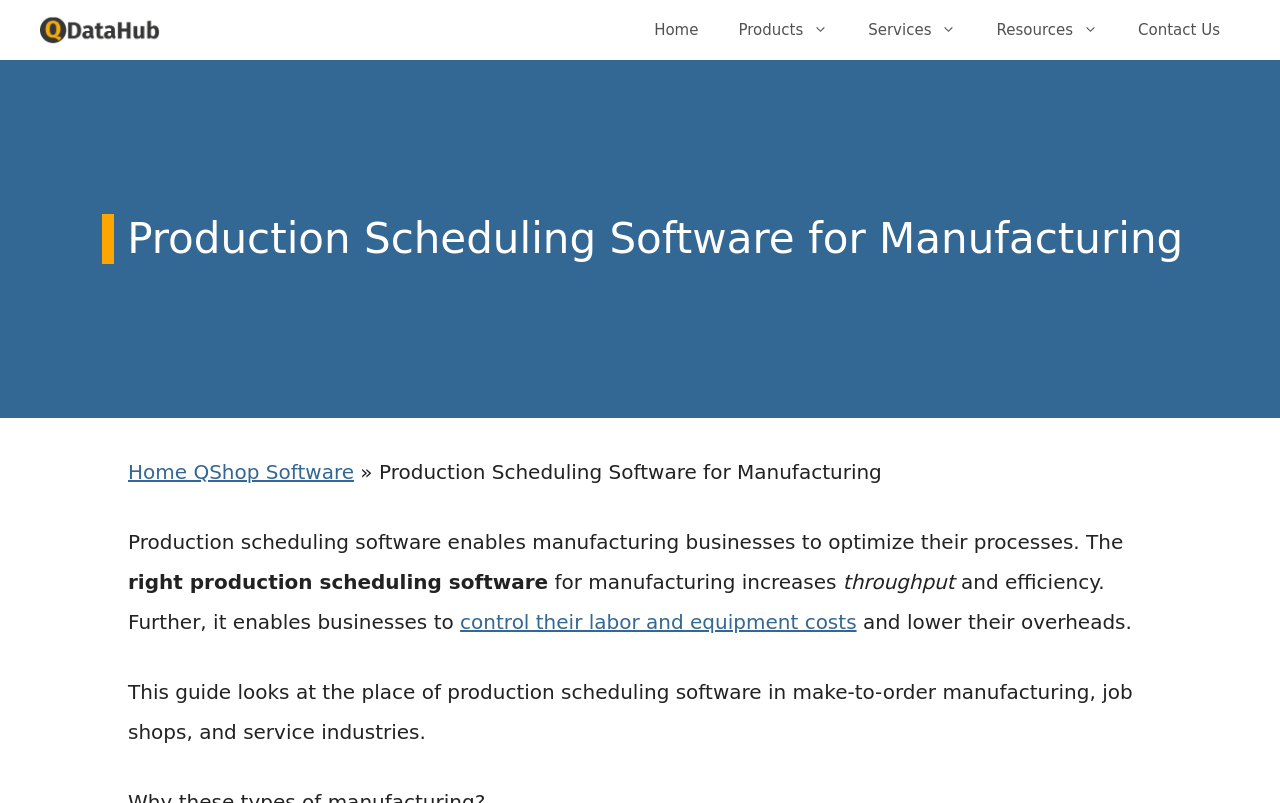Please predict the bounding box coordinates of the element's region where a click is necessary to complete the following instruction: "Navigate to the Home page". The coordinates should be represented by four float numbers between 0 and 1, i.e., [left, top, right, bottom].

[0.495, 0.0, 0.561, 0.075]